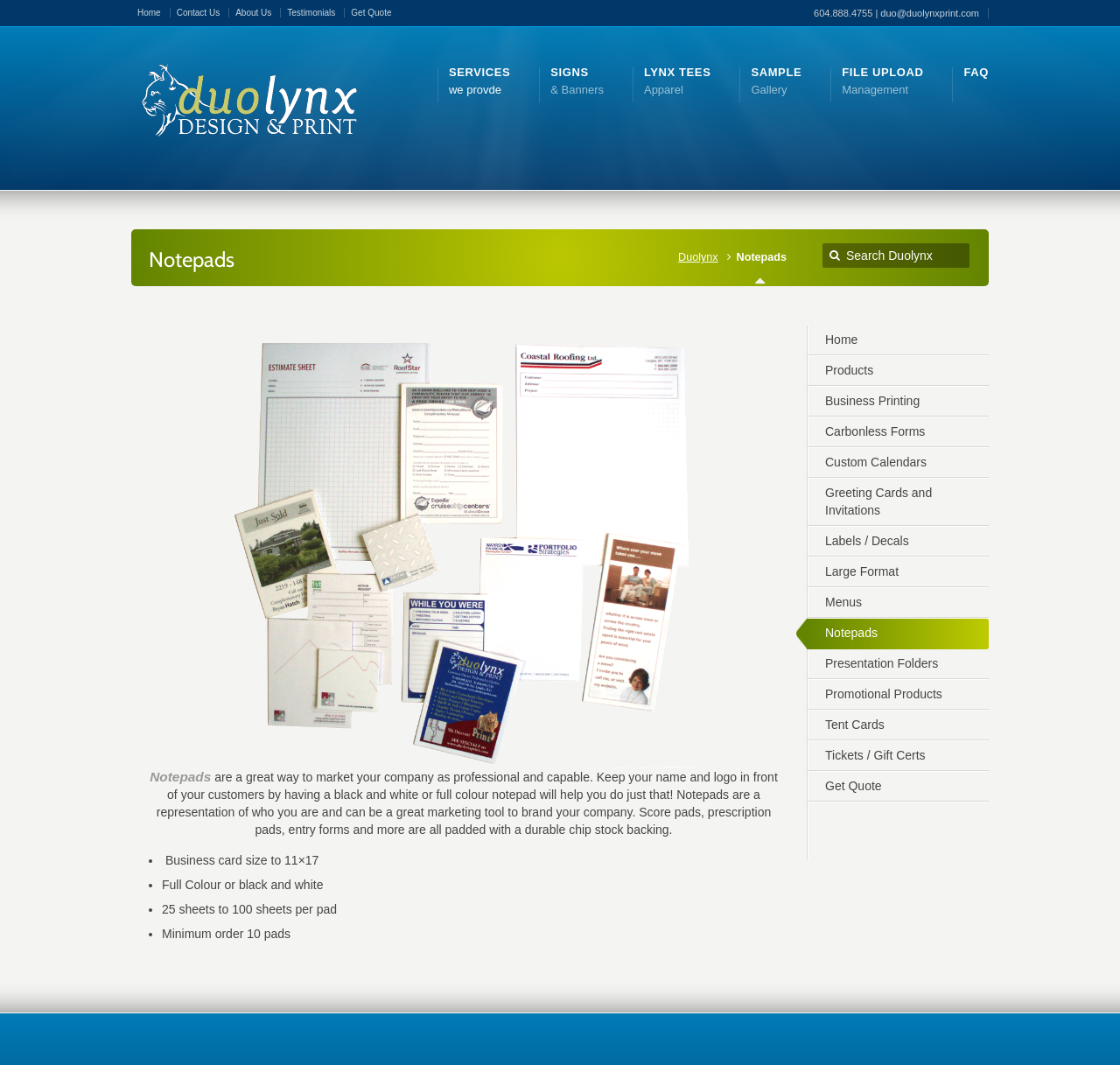From the screenshot, find the bounding box of the UI element matching this description: "Greeting Cards and Invitations". Supply the bounding box coordinates in the form [left, top, right, bottom], each a float between 0 and 1.

[0.721, 0.449, 0.883, 0.494]